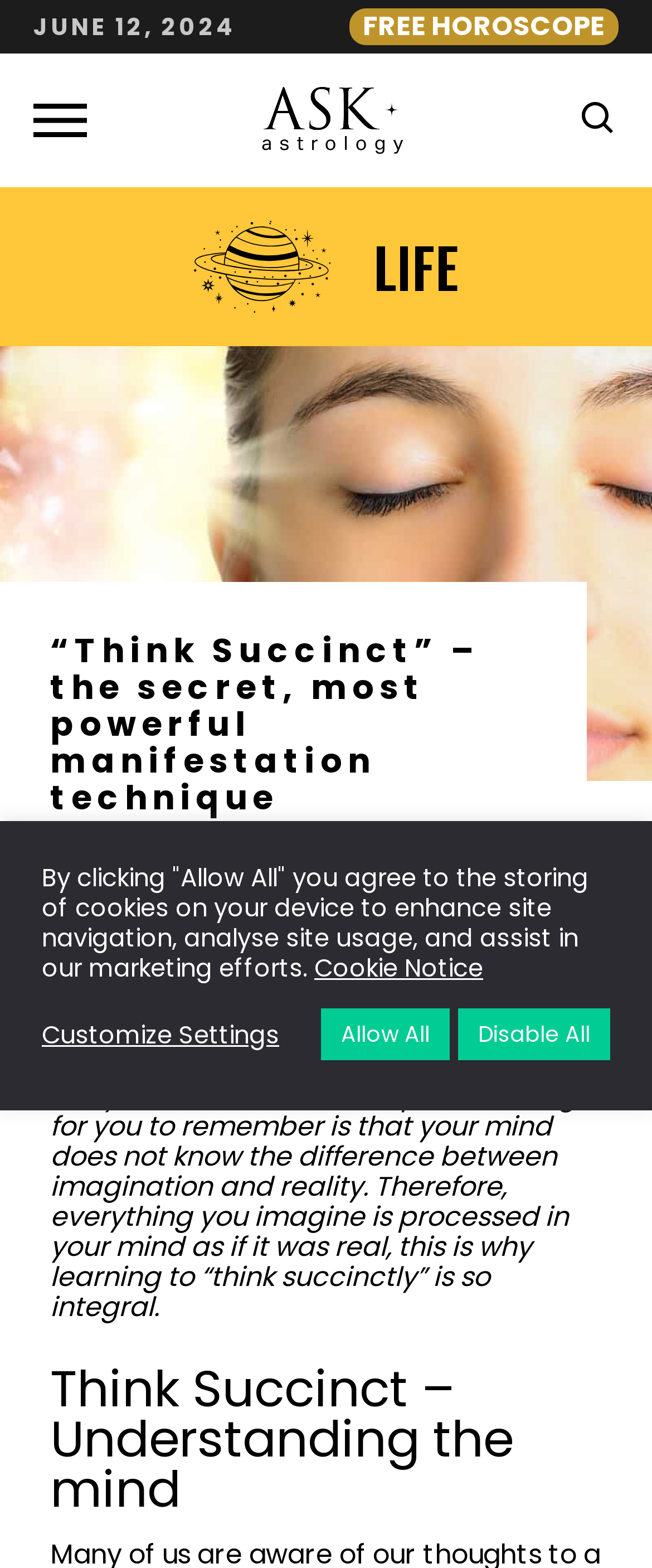Please specify the bounding box coordinates of the element that should be clicked to execute the given instruction: 'Click the 'JUNE 12, 2024' link'. Ensure the coordinates are four float numbers between 0 and 1, expressed as [left, top, right, bottom].

[0.051, 0.006, 0.361, 0.028]